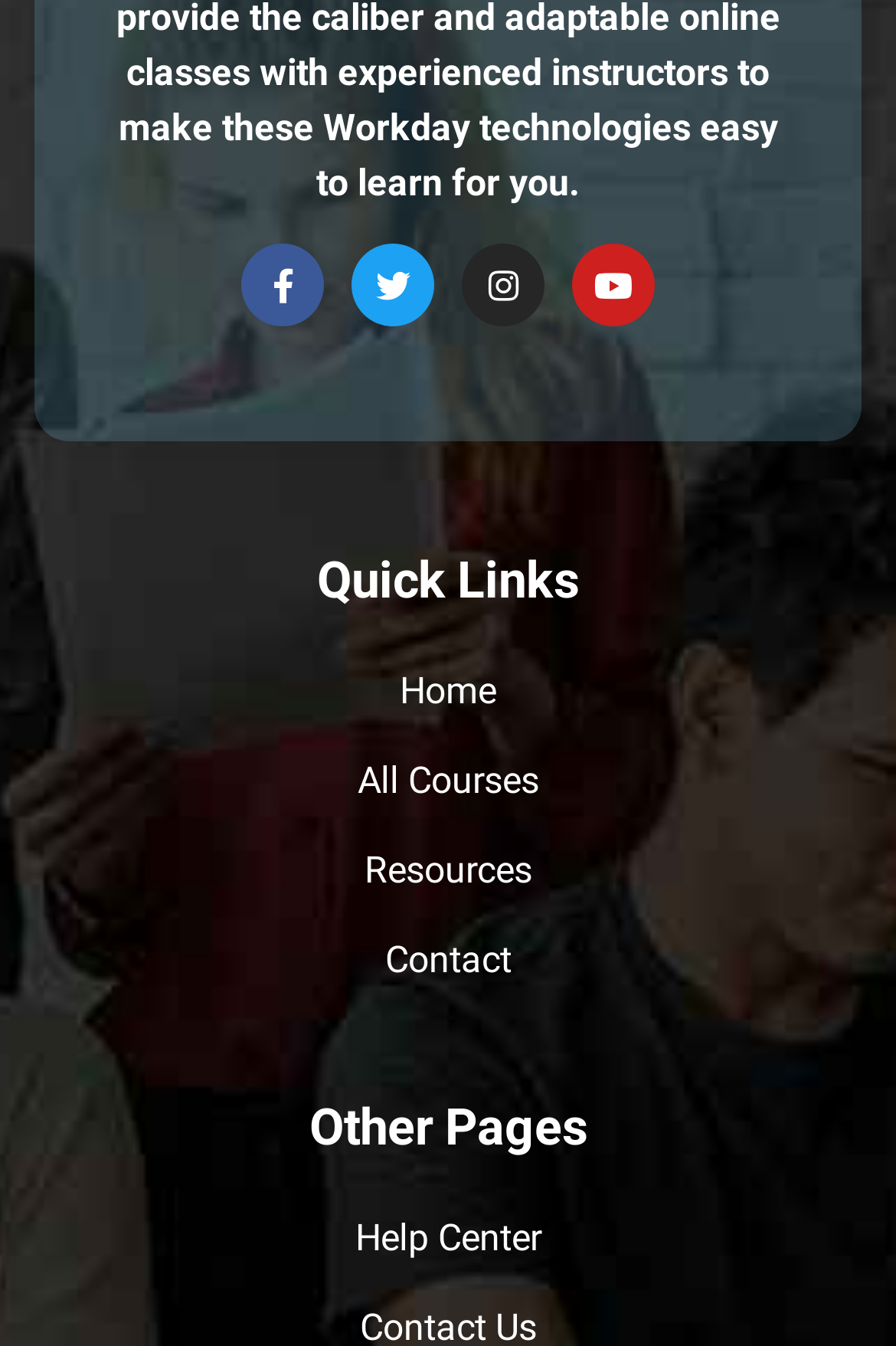Select the bounding box coordinates of the element I need to click to carry out the following instruction: "Go to Home page".

[0.038, 0.494, 0.962, 0.535]